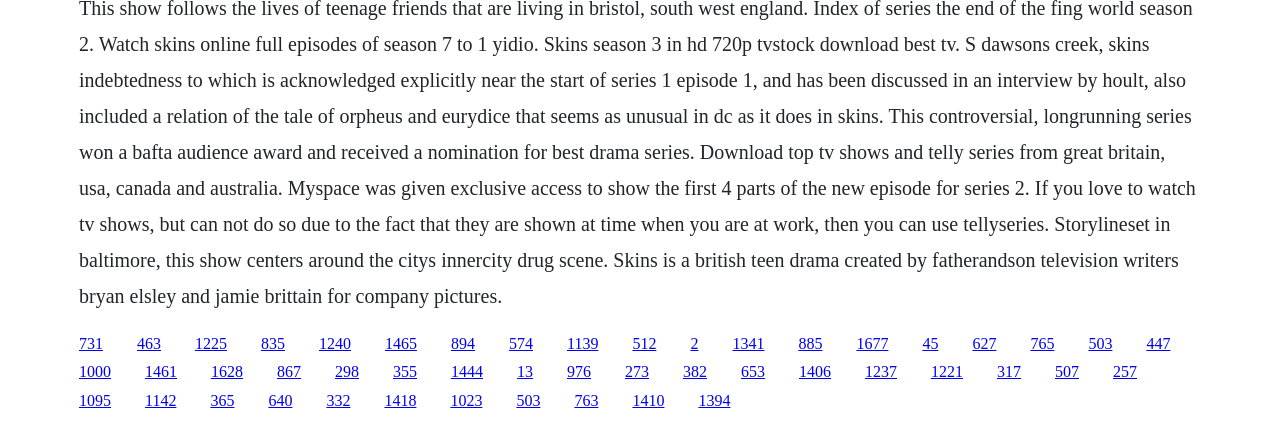Identify the bounding box coordinates necessary to click and complete the given instruction: "click the link on the right".

[0.721, 0.789, 0.733, 0.829]